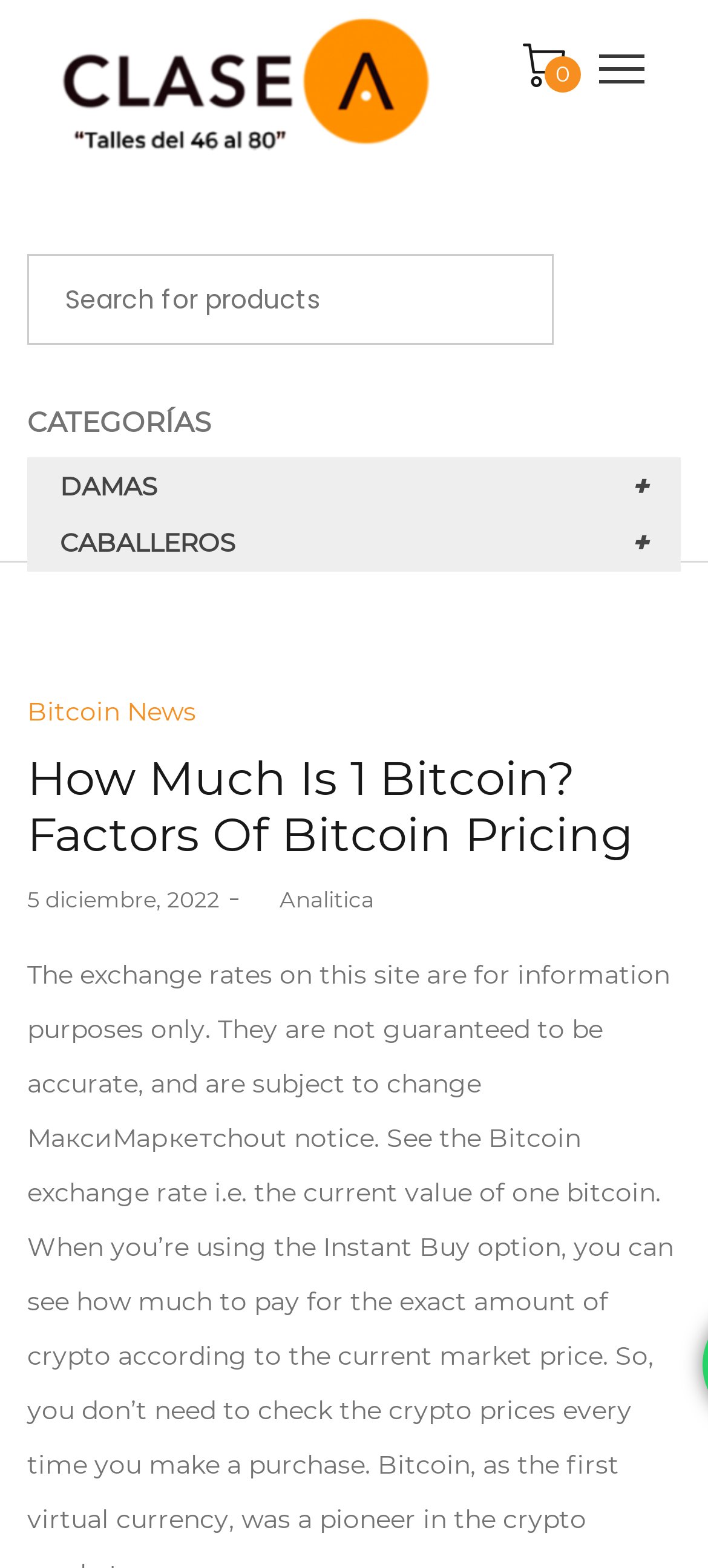Please give a one-word or short phrase response to the following question: 
What categories are available on the website?

DAMAS, CABALLEROS